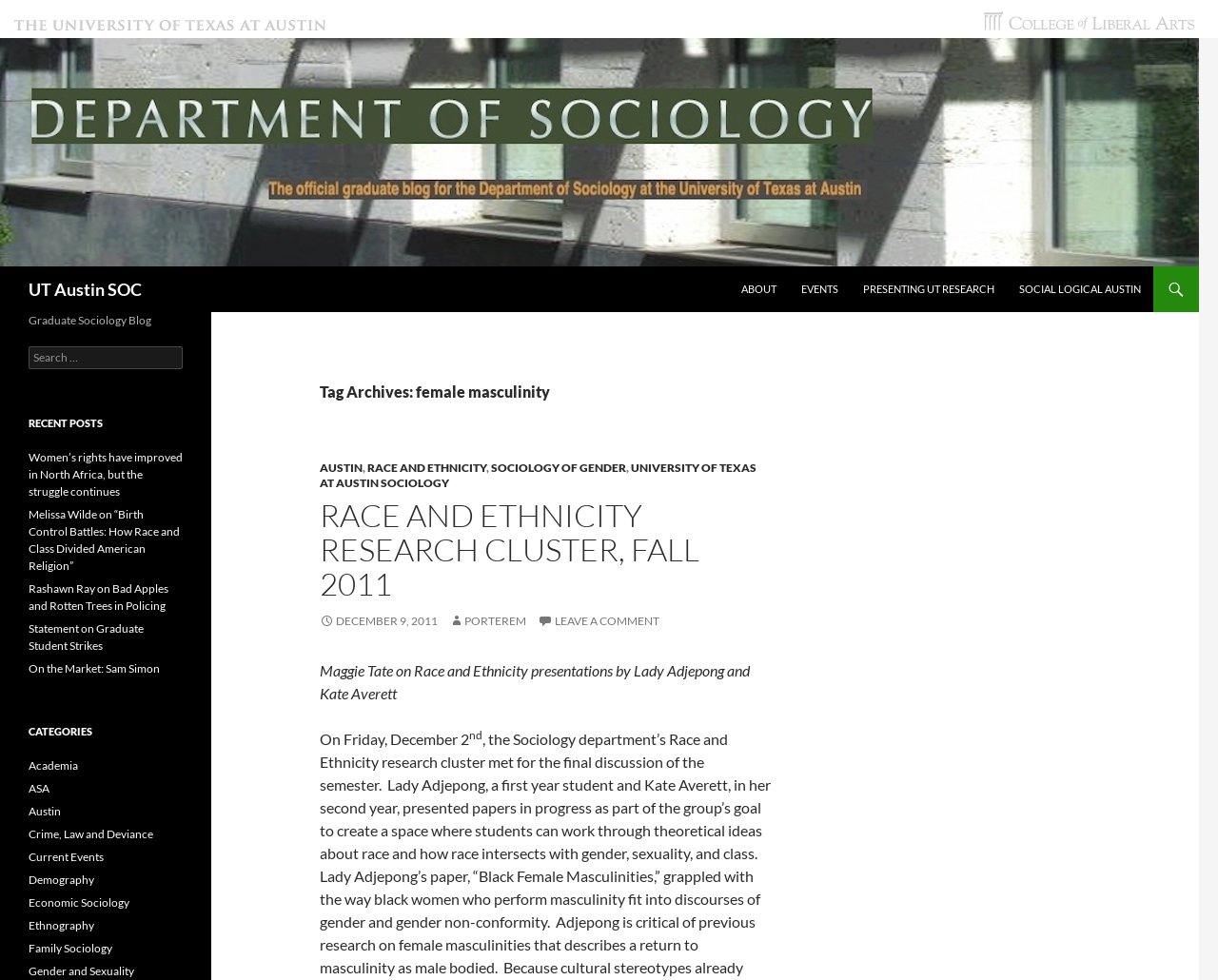What is the name of the sociology department?
Carefully analyze the image and provide a detailed answer to the question.

The name of the sociology department can be found in the top-left corner of the webpage, where it says 'UT Austin SOC' in a heading element.